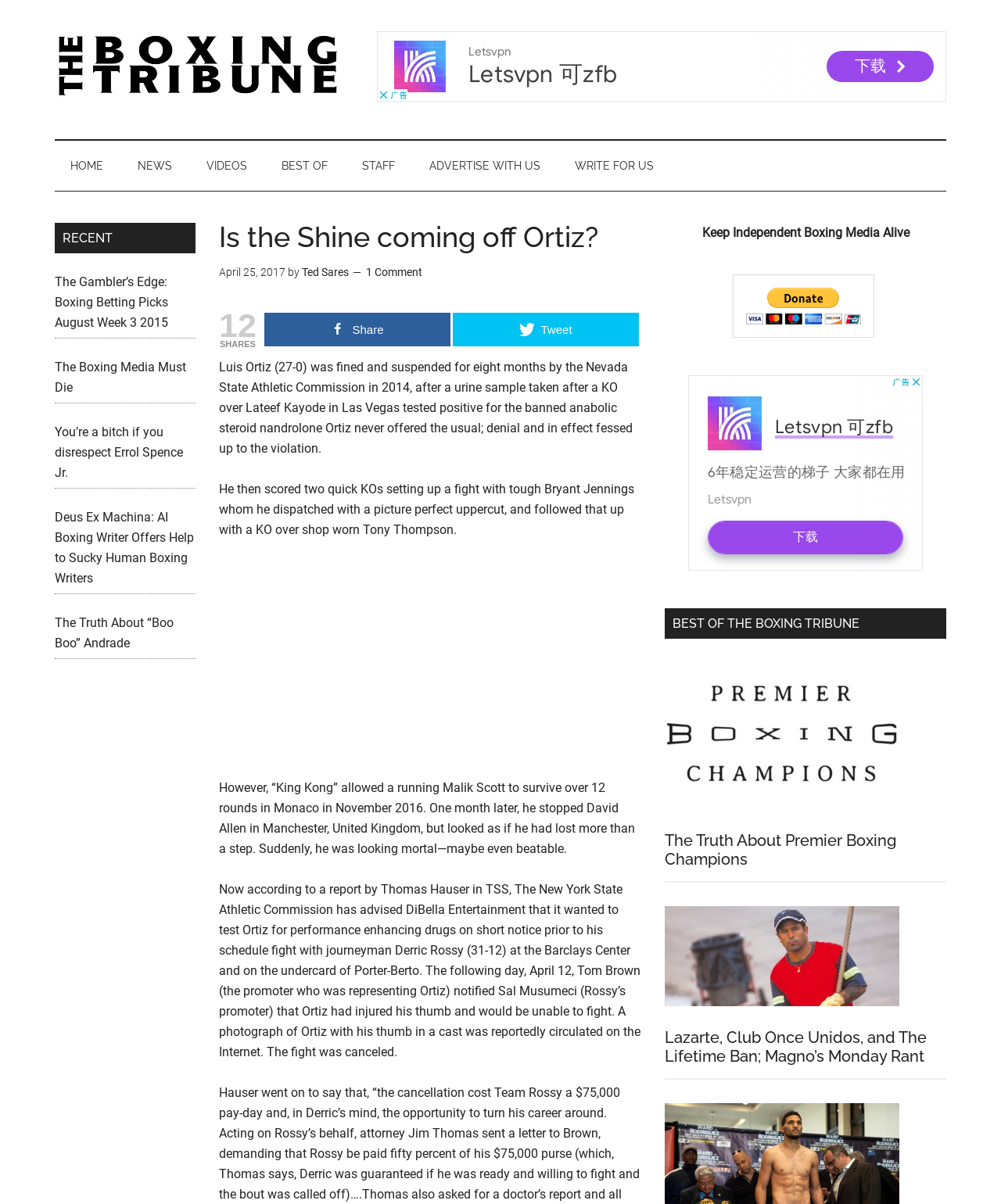Respond with a single word or phrase:
What is the name of the boxer mentioned in the article?

Luis Ortiz